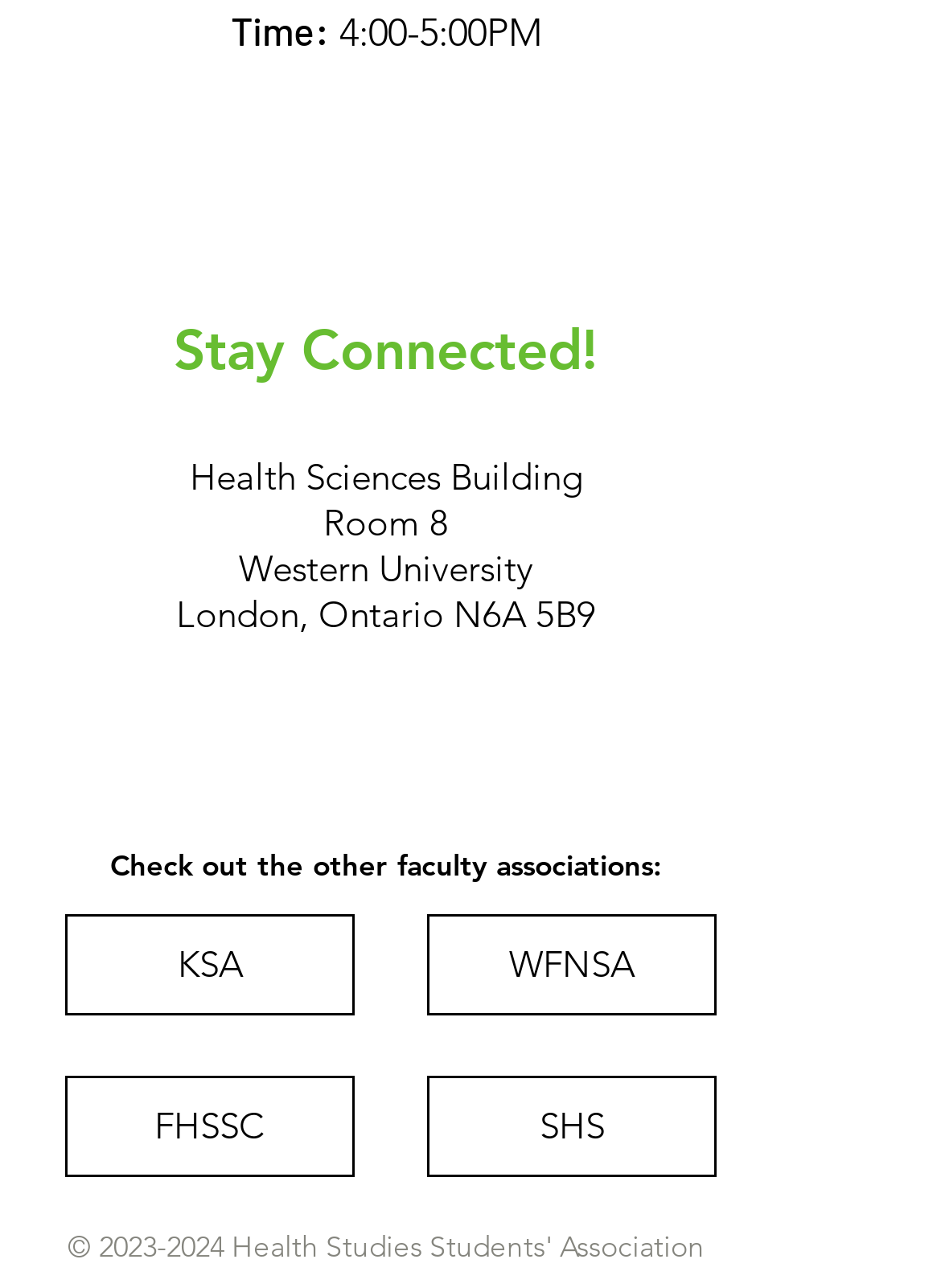Find and provide the bounding box coordinates for the UI element described with: "FHSSC".

[0.069, 0.836, 0.377, 0.914]